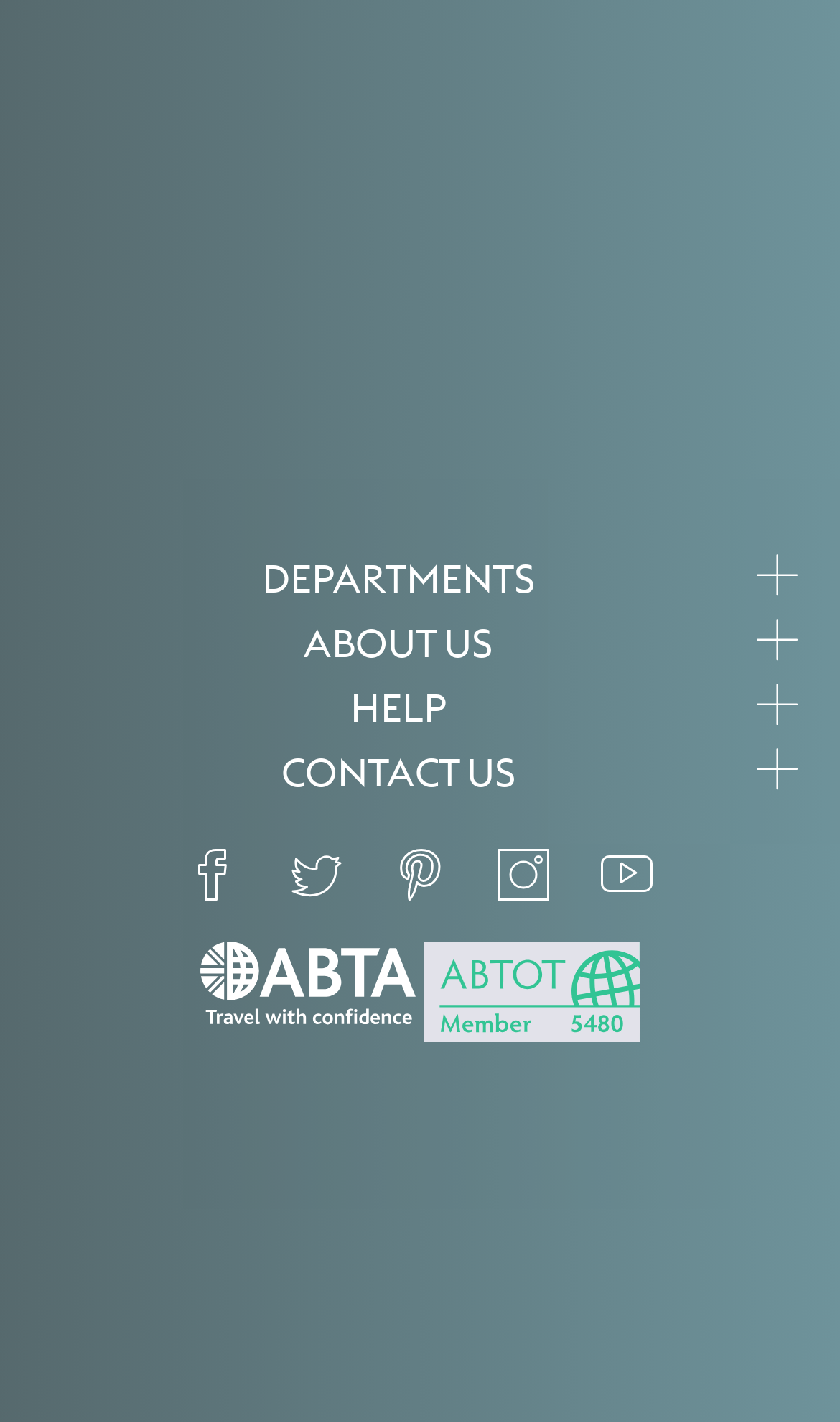Locate the bounding box coordinates of the area to click to fulfill this instruction: "contact us". The bounding box should be presented as four float numbers between 0 and 1, in the order [left, top, right, bottom].

[0.335, 0.526, 0.614, 0.561]